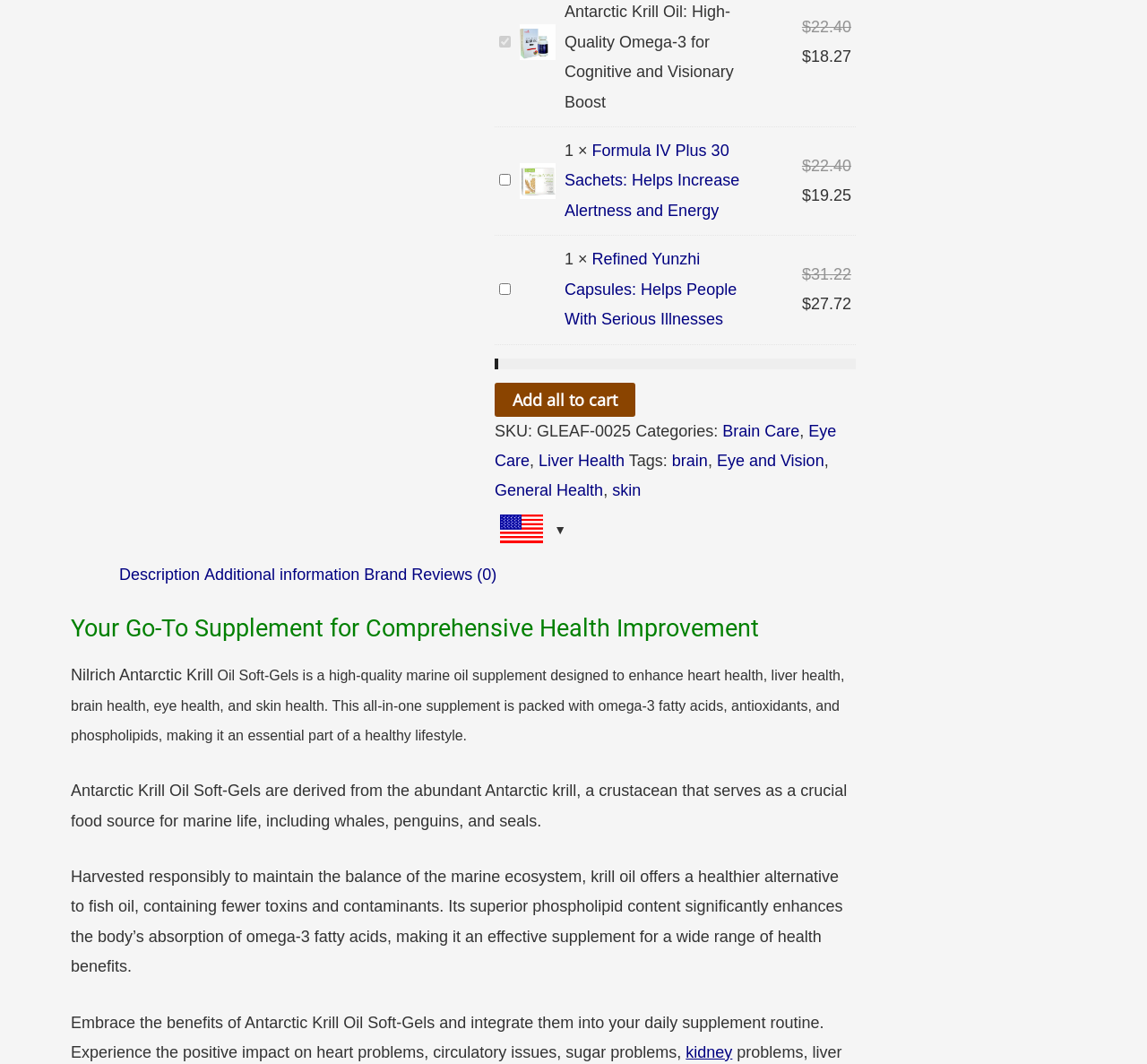What is the function of Formula IV Plus?
Respond with a short answer, either a single word or a phrase, based on the image.

Helps Increase Alertness and Energy